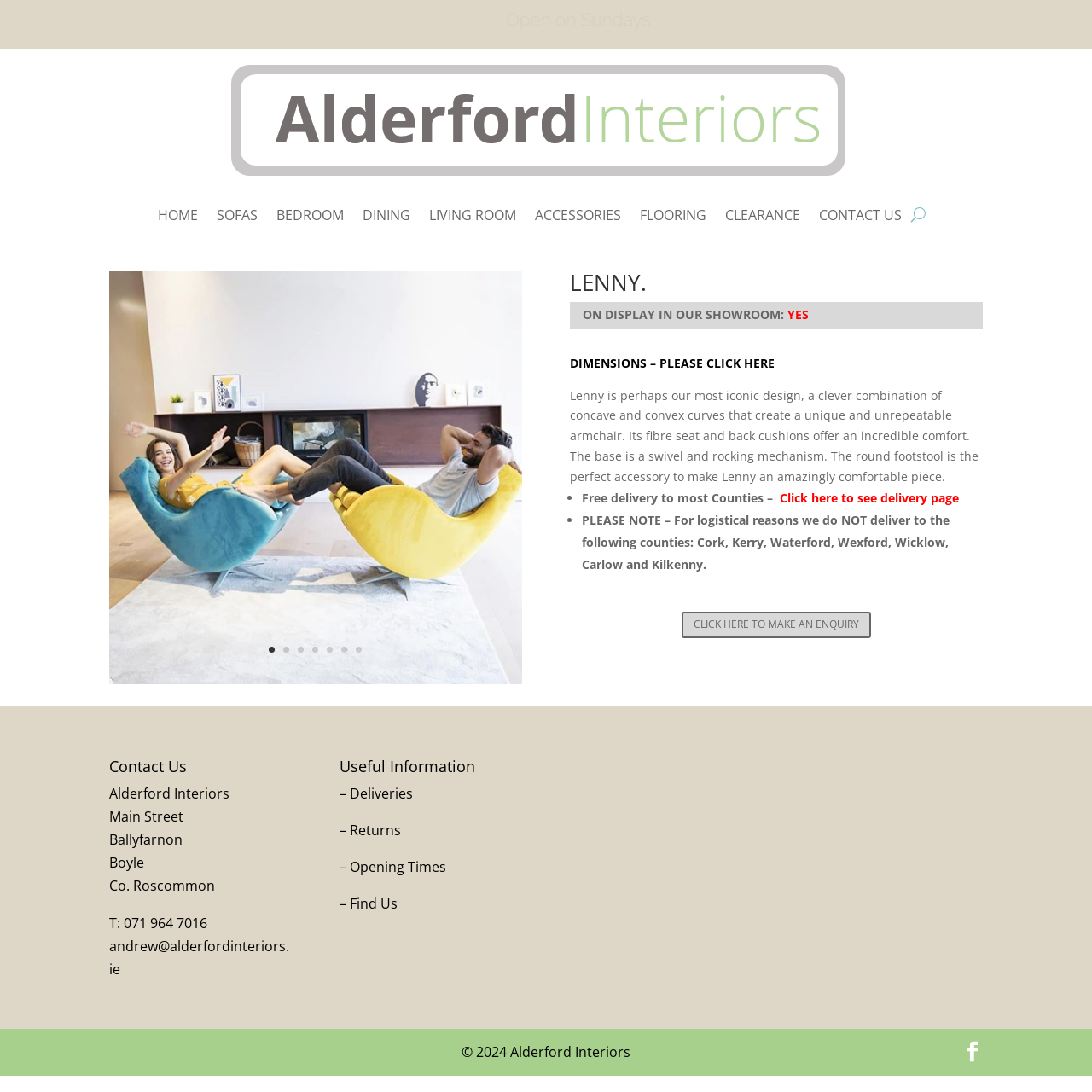How many links are there in the top navigation menu?
Based on the screenshot, respond with a single word or phrase.

10